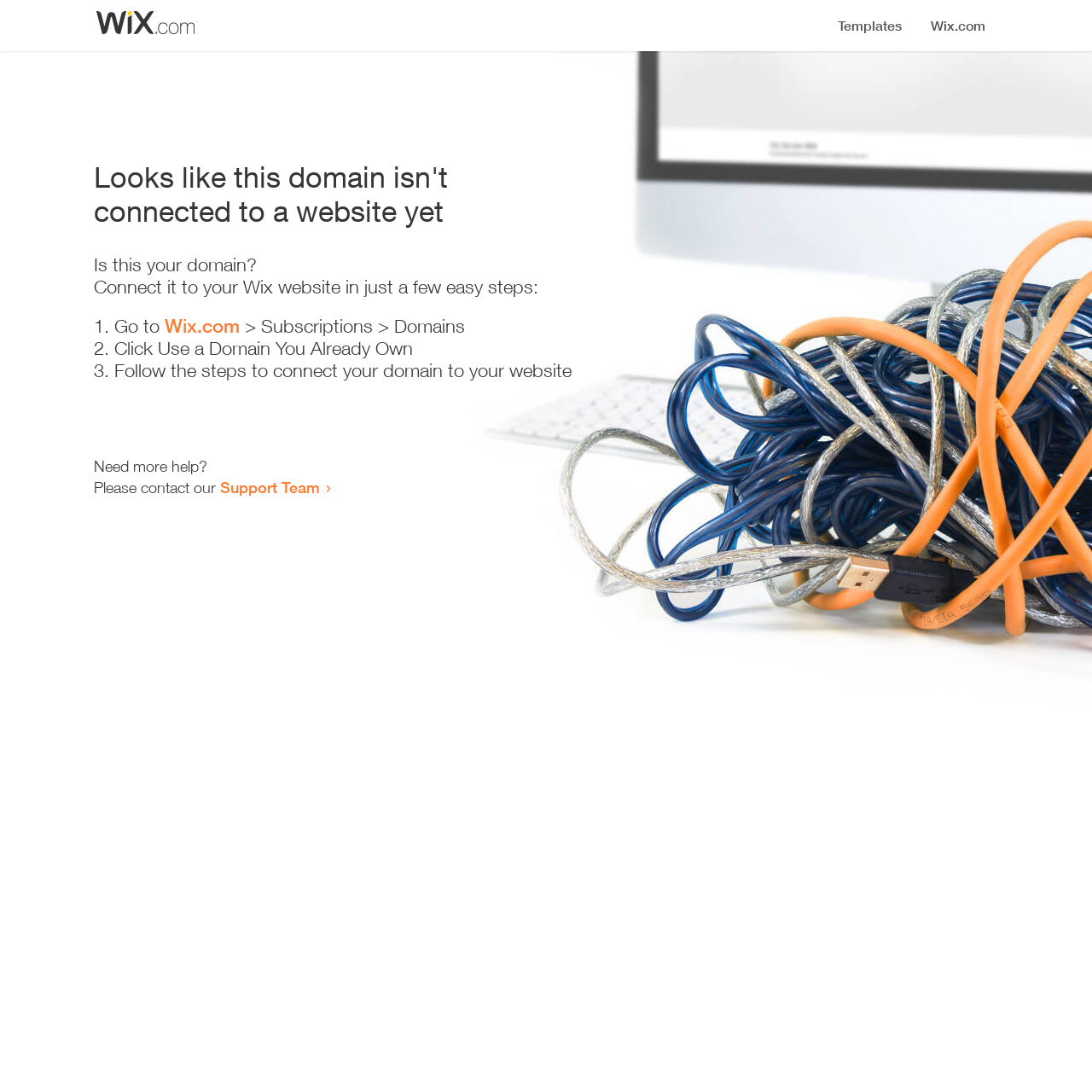What is the purpose of the webpage?
Based on the visual information, provide a detailed and comprehensive answer.

The webpage provides instructions on how to connect a domain to a website, indicating that the purpose of the webpage is to guide users through this process.